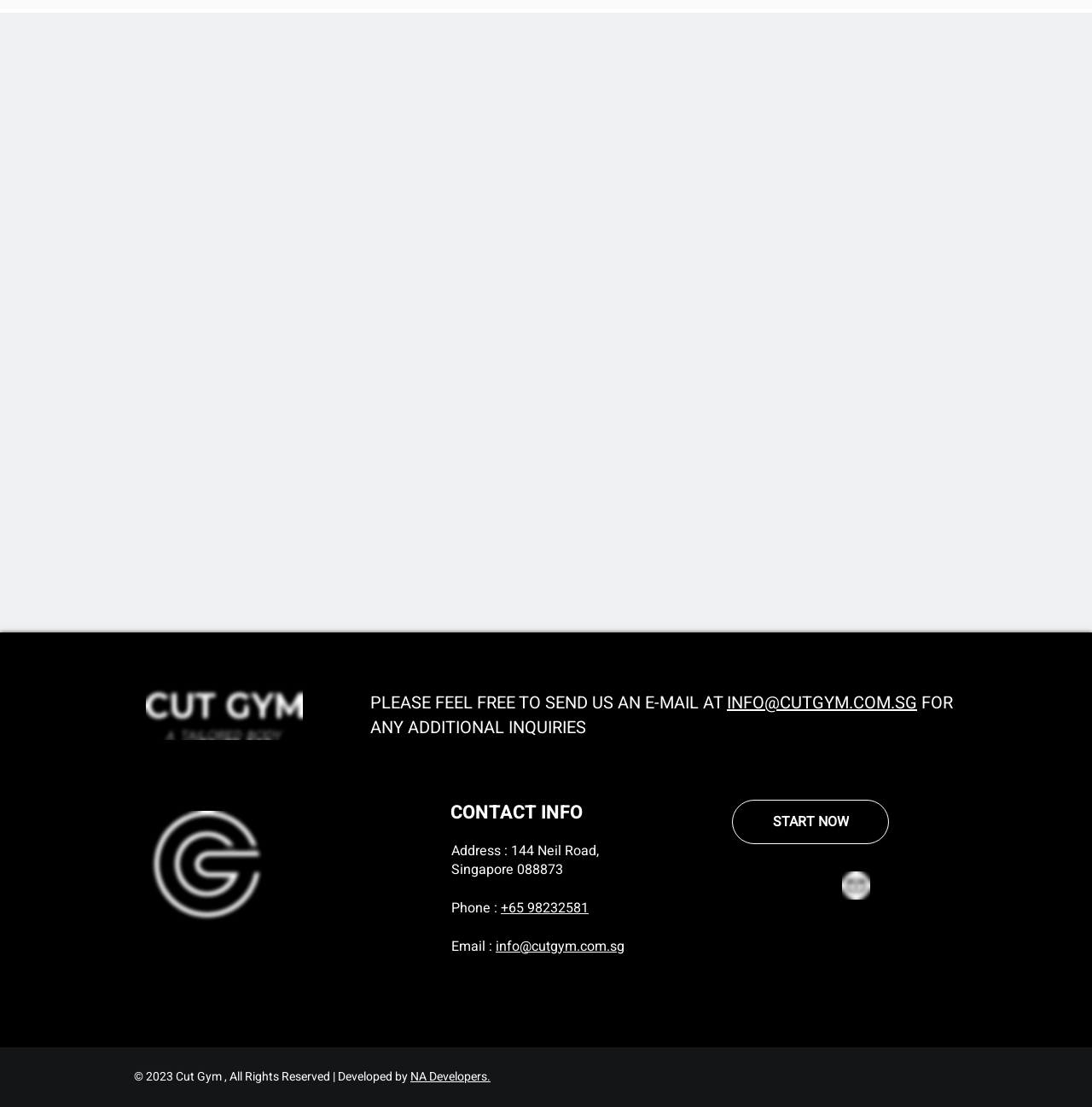Please identify the bounding box coordinates of the element's region that I should click in order to complete the following instruction: "Click on the Instagram link". The bounding box coordinates consist of four float numbers between 0 and 1, i.e., [left, top, right, bottom].

[0.67, 0.787, 0.73, 0.813]